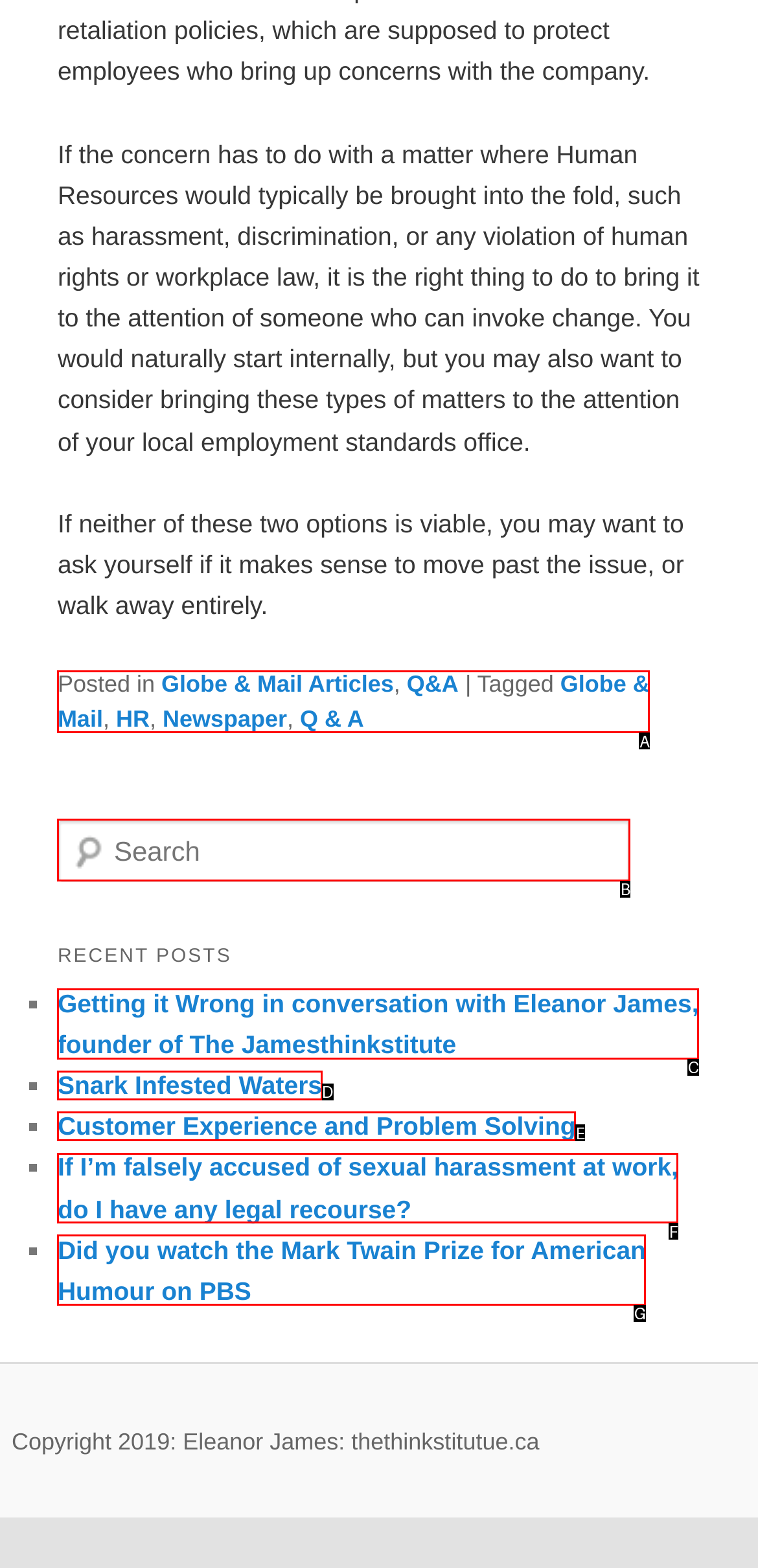Tell me which one HTML element best matches the description: Globe & Mail
Answer with the option's letter from the given choices directly.

A